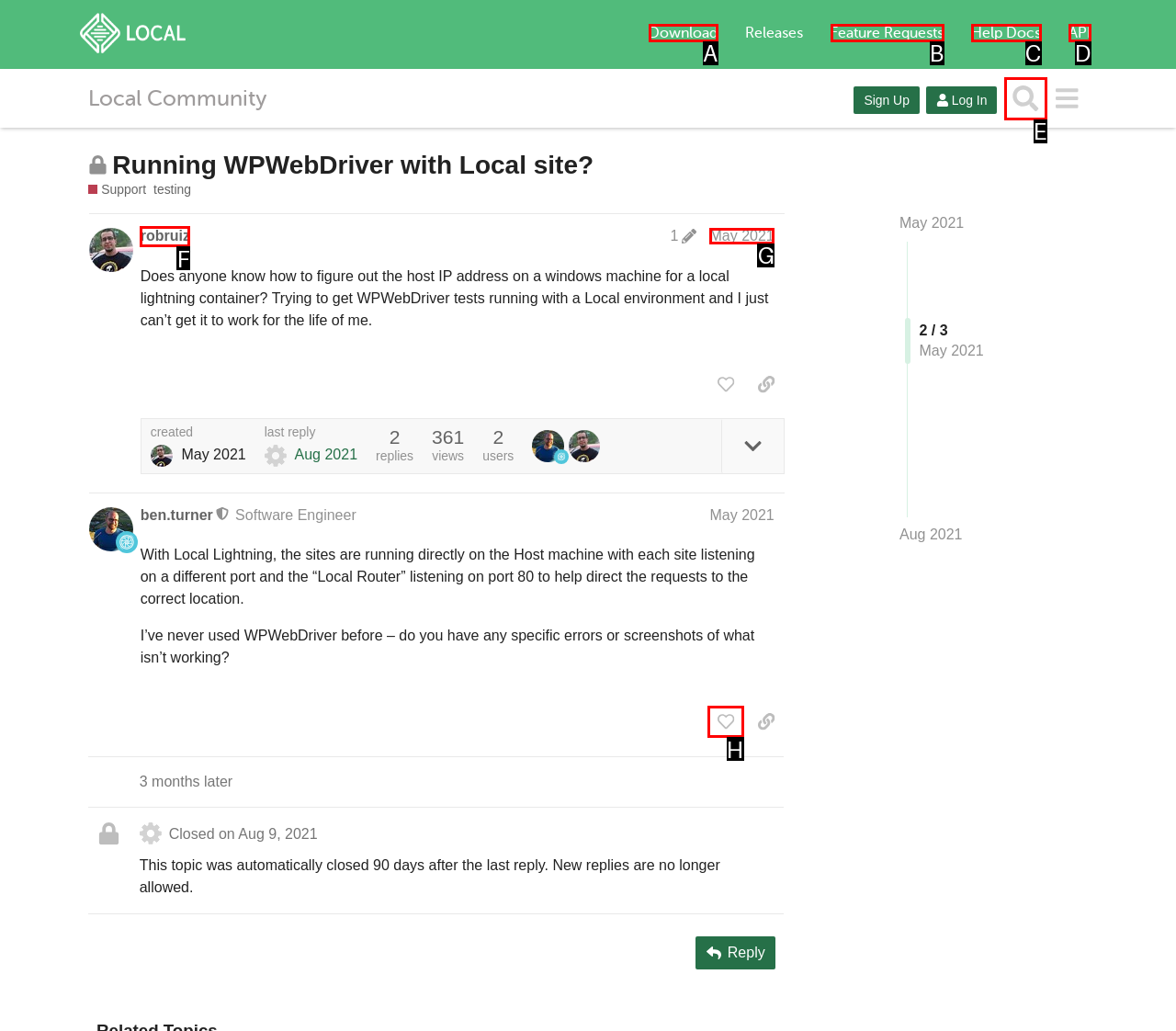Find the option you need to click to complete the following instruction: Search
Answer with the corresponding letter from the choices given directly.

E